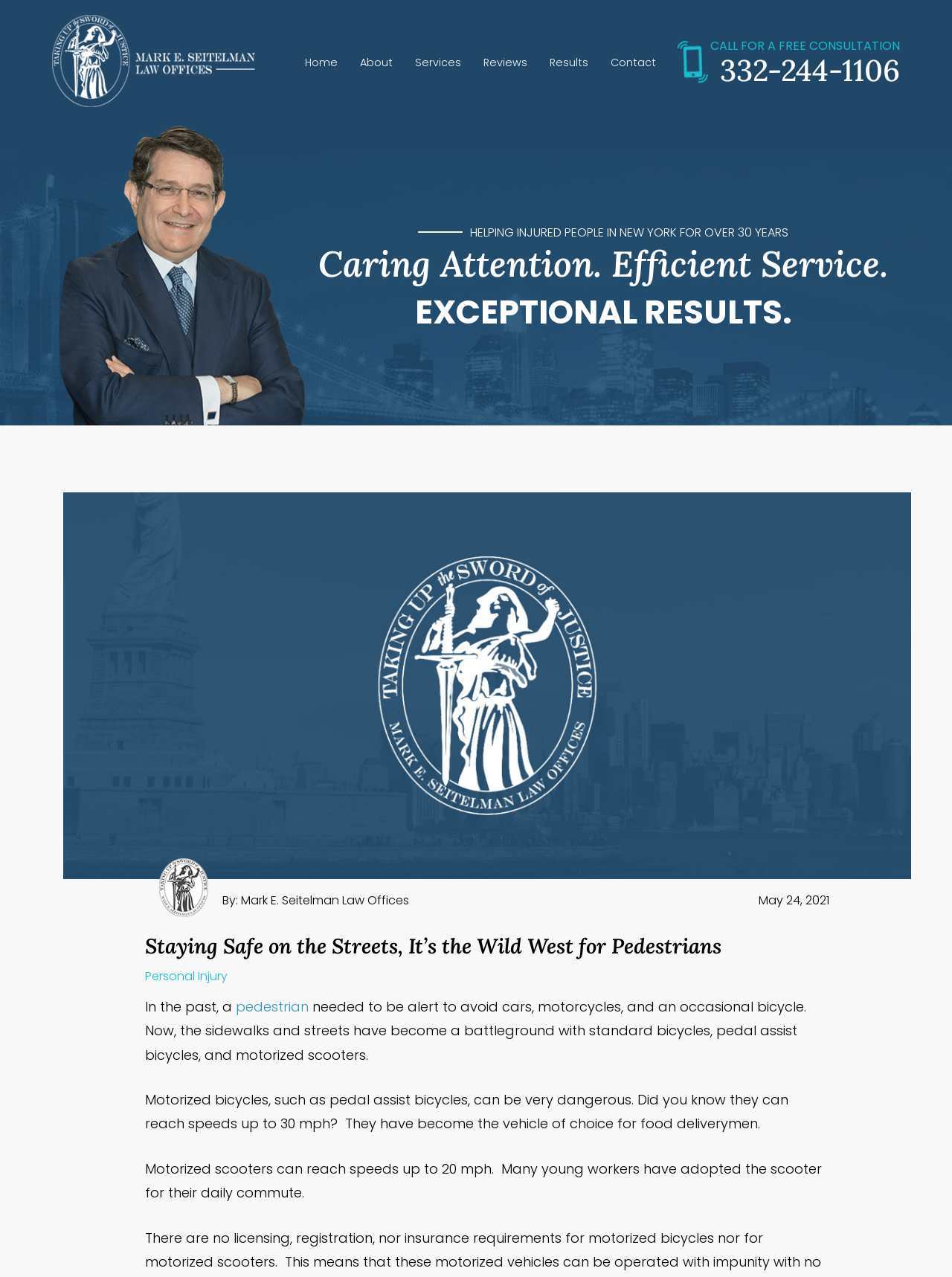Determine the bounding box coordinates for the region that must be clicked to execute the following instruction: "Read the article about pedestrian safety".

[0.152, 0.781, 0.851, 0.833]